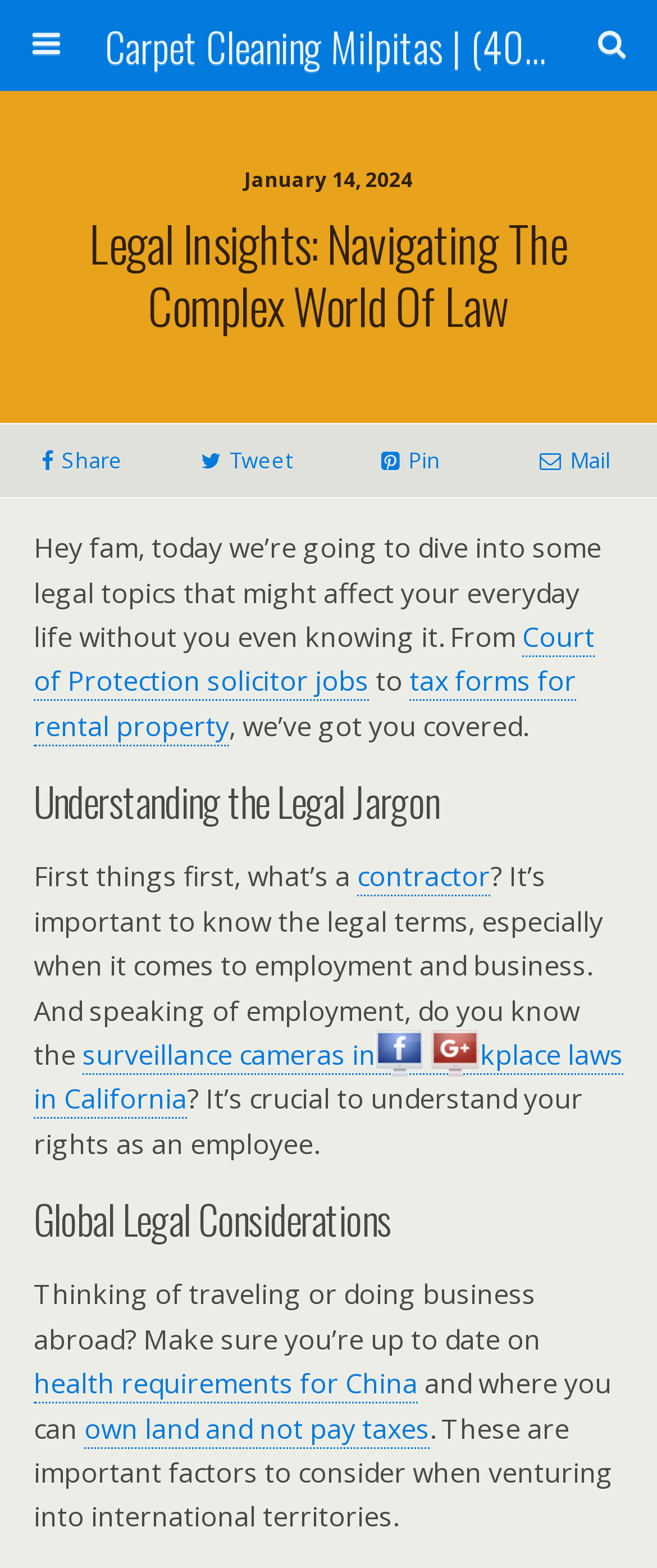Can you show the bounding box coordinates of the region to click on to complete the task described in the instruction: "Search this website"?

[0.051, 0.063, 0.754, 0.092]